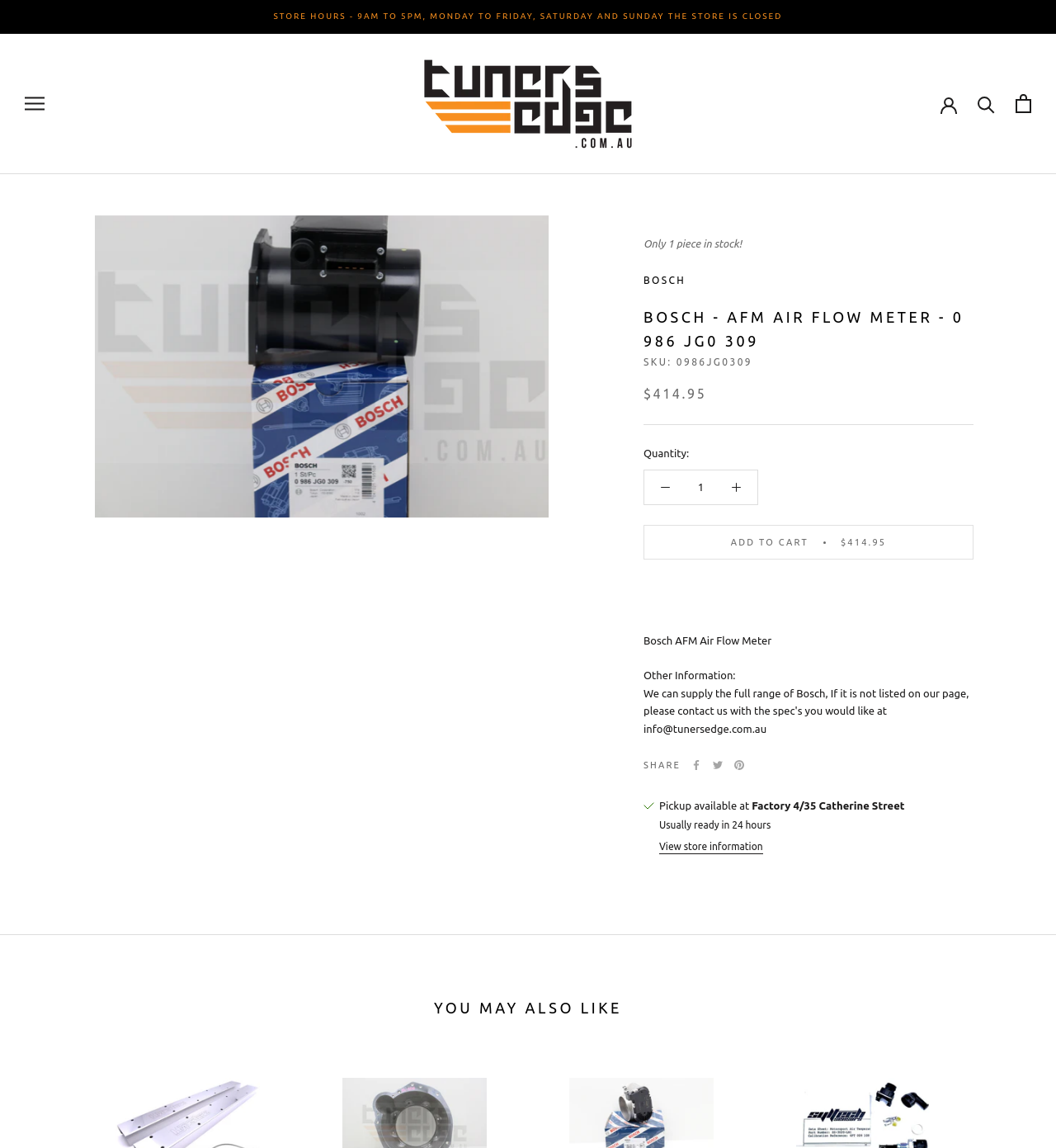Please respond to the question using a single word or phrase:
What is the SKU of the Bosch AFM Air Flow Meter?

0986JG0309